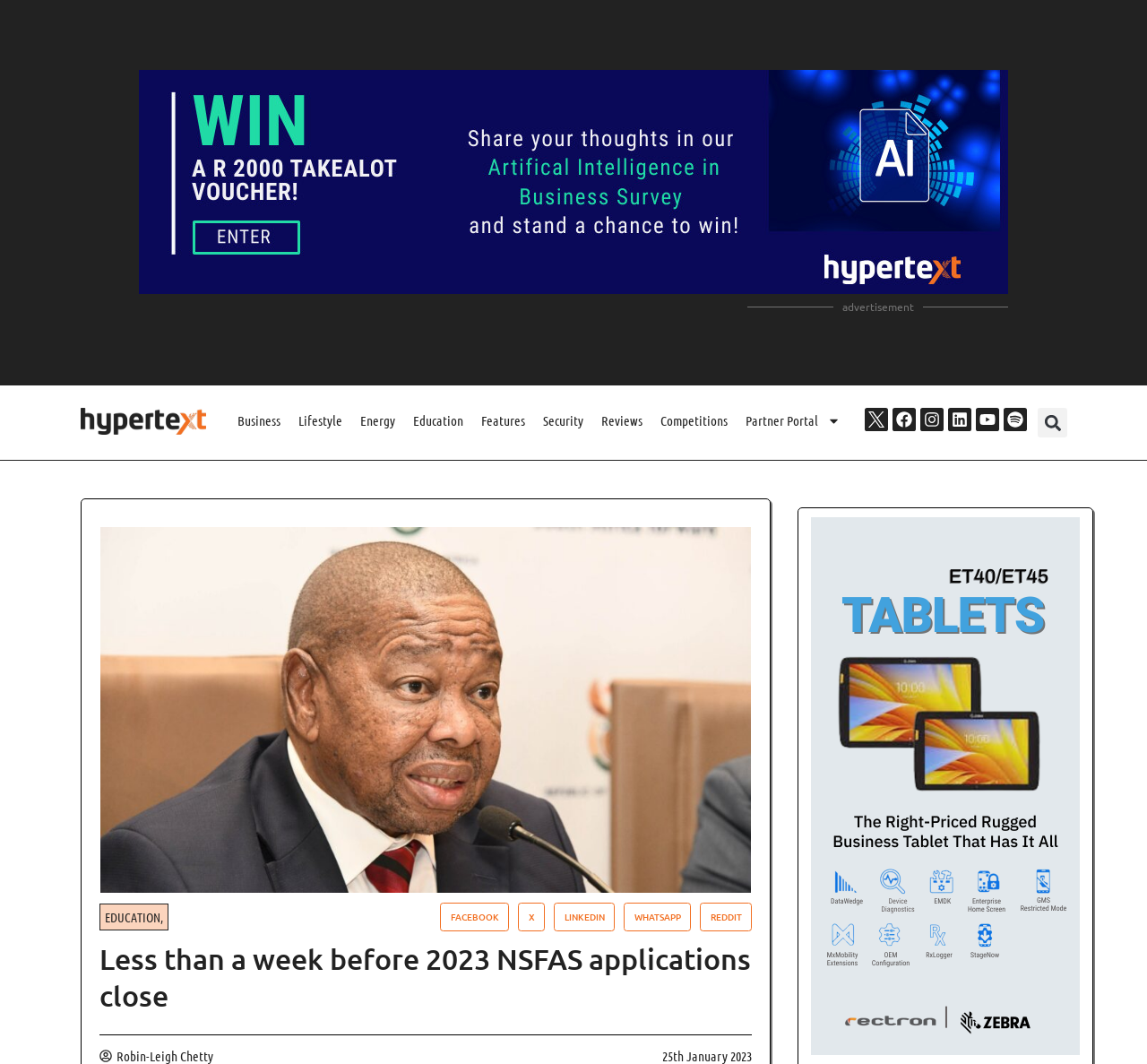Given the webpage screenshot, identify the bounding box of the UI element that matches this description: "Partner Portal".

[0.646, 0.383, 0.737, 0.408]